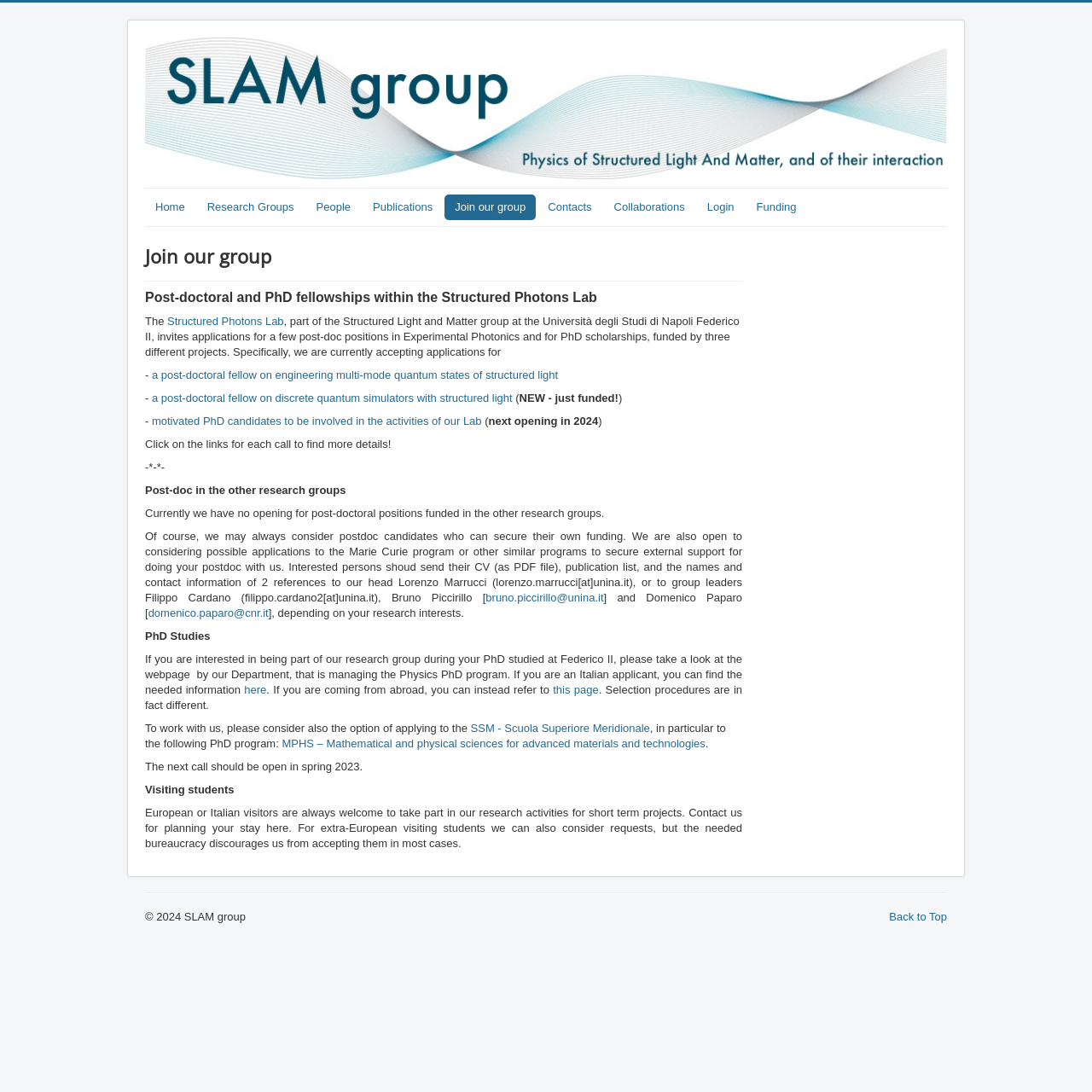Can you provide the bounding box coordinates for the element that should be clicked to implement the instruction: "Click on the 'Back to Top' link"?

[0.814, 0.833, 0.867, 0.845]